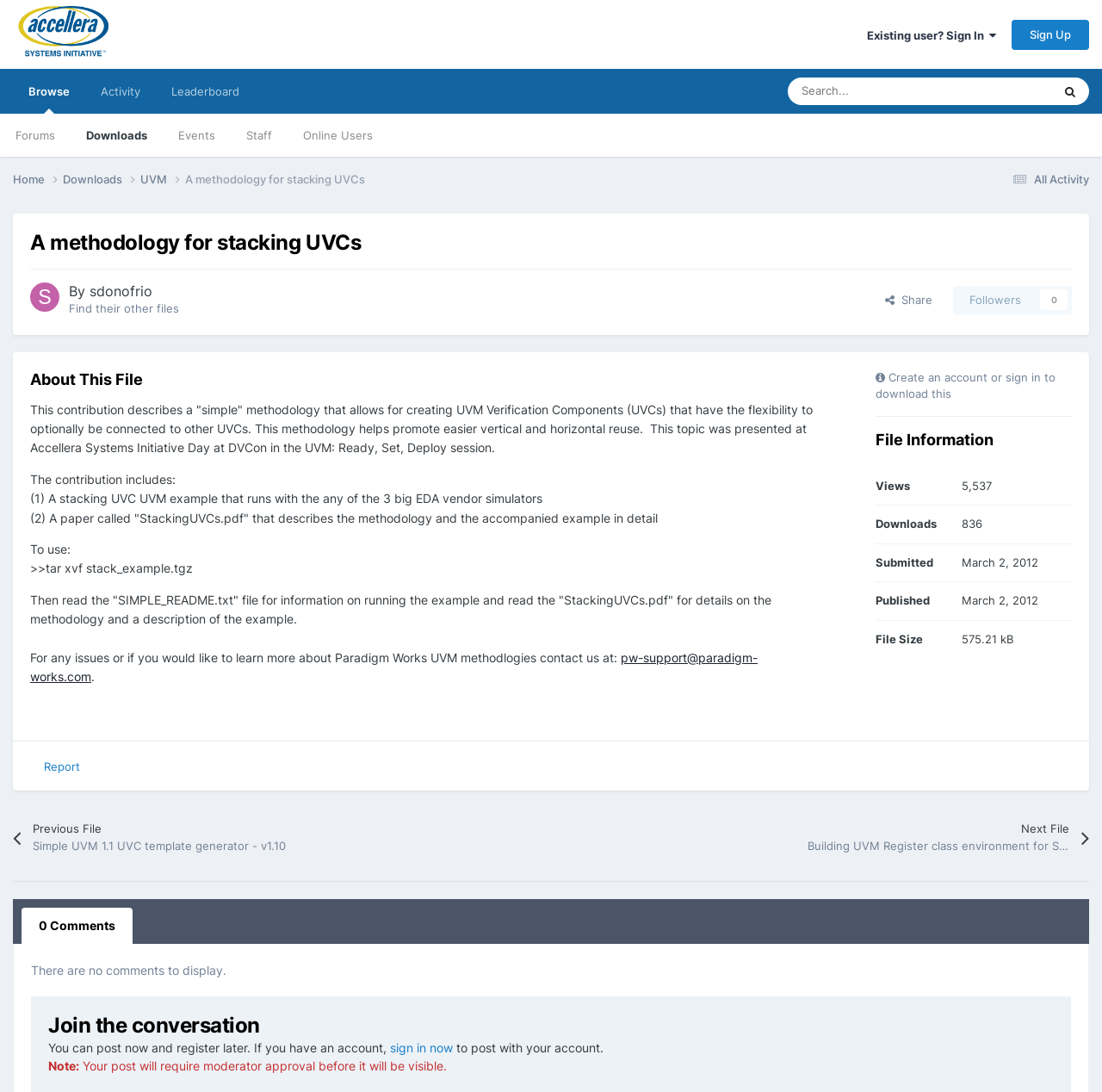Determine the bounding box for the described HTML element: "sign in now". Ensure the coordinates are four float numbers between 0 and 1 in the format [left, top, right, bottom].

[0.354, 0.952, 0.411, 0.966]